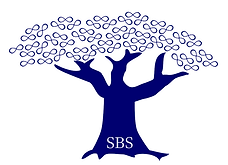What is written at the base of the tree?
Please answer the question with as much detail as possible using the screenshot.

The letters 'SBS' are prominently displayed at the base of the tree, reinforcing the brand identity of Supportive Behavior Services.